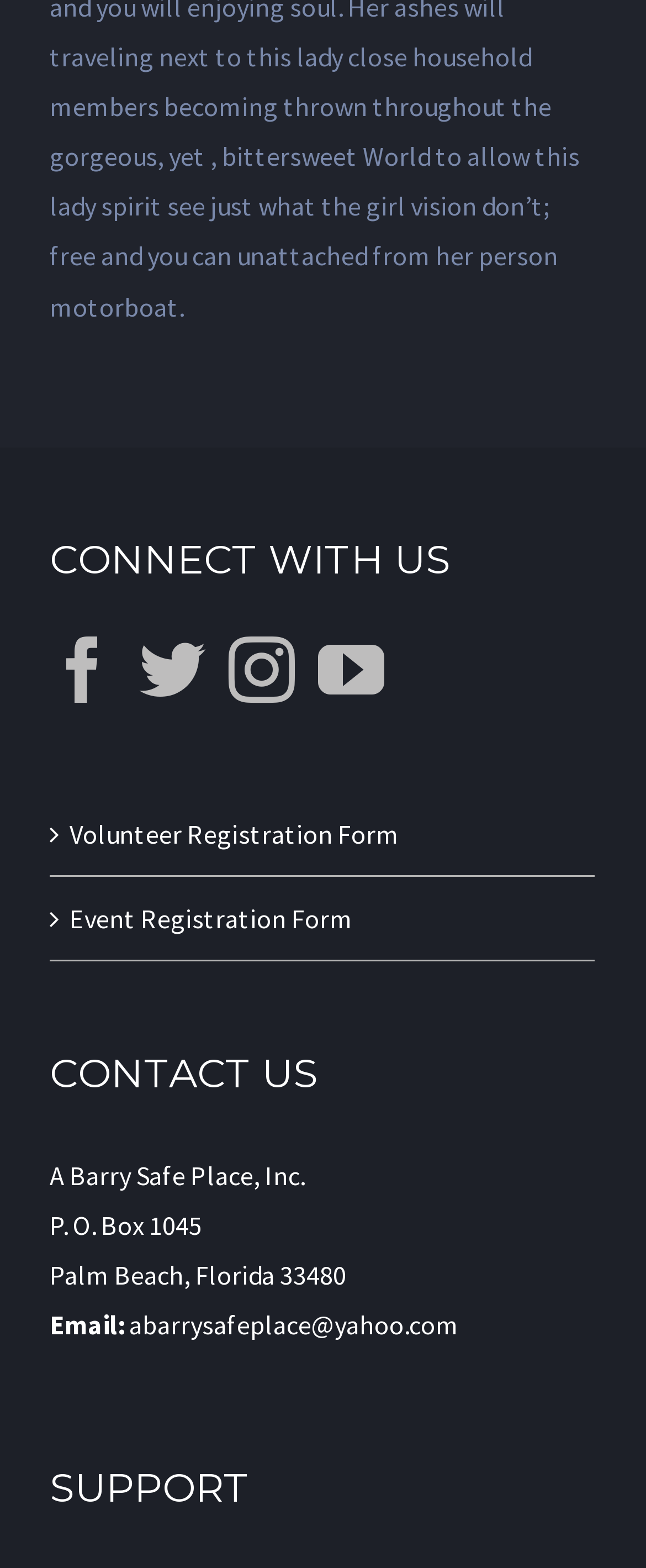Bounding box coordinates are specified in the format (top-left x, top-left y, bottom-right x, bottom-right y). All values are floating point numbers bounded between 0 and 1. Please provide the bounding box coordinate of the region this sentence describes: Volunteer Registration Form

[0.108, 0.515, 0.895, 0.547]